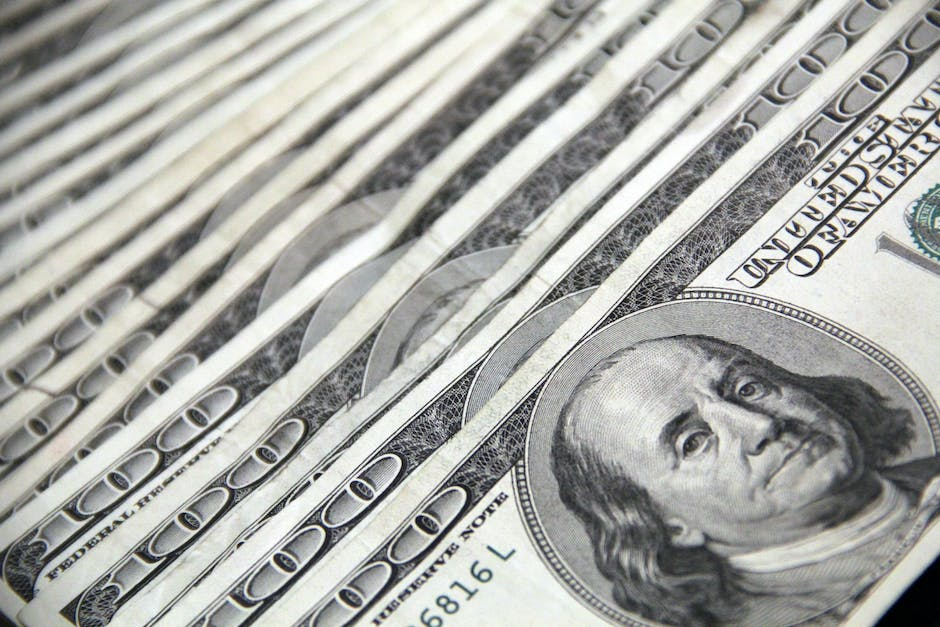Use a single word or phrase to respond to the question:
What is the theme of the article associated with the image?

Financial discussions